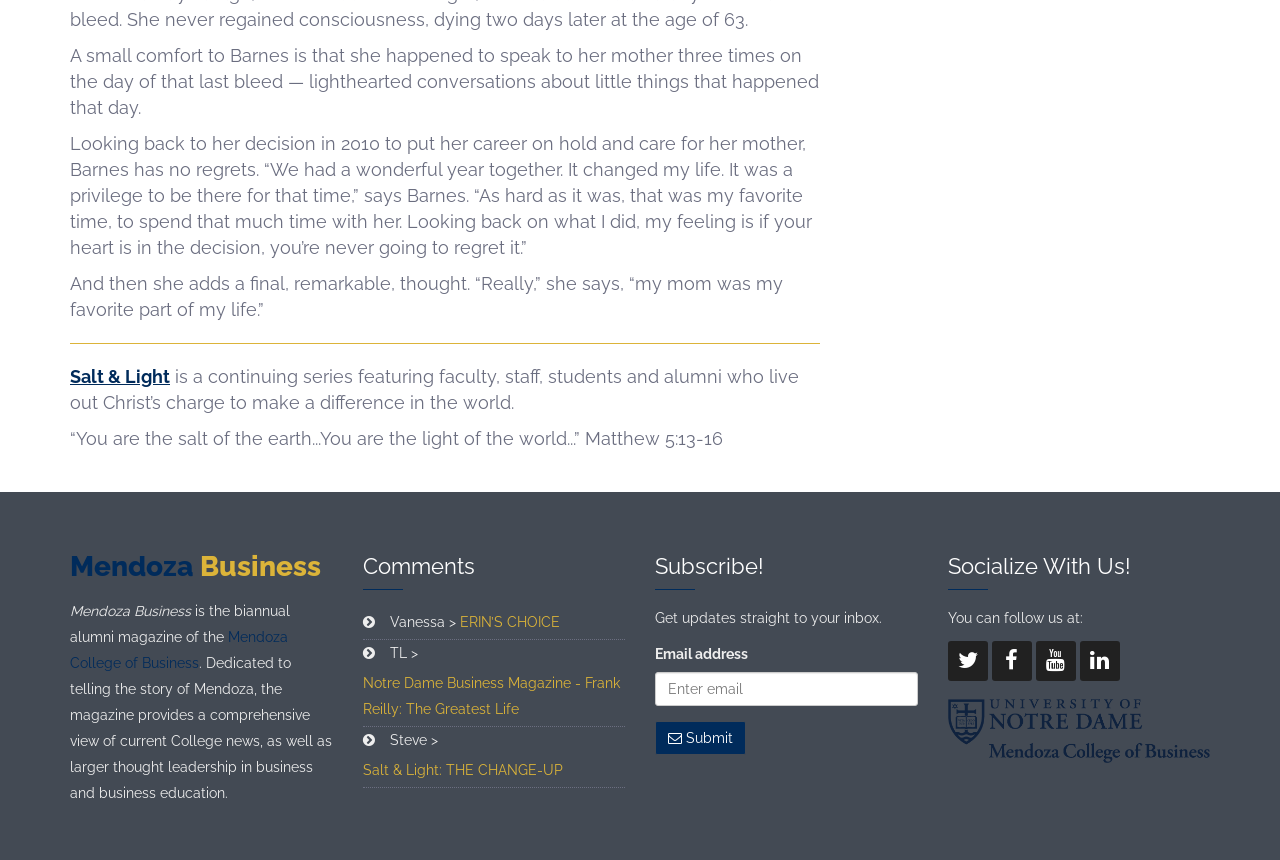Kindly provide the bounding box coordinates of the section you need to click on to fulfill the given instruction: "Subscribe with your email address".

[0.512, 0.781, 0.717, 0.821]